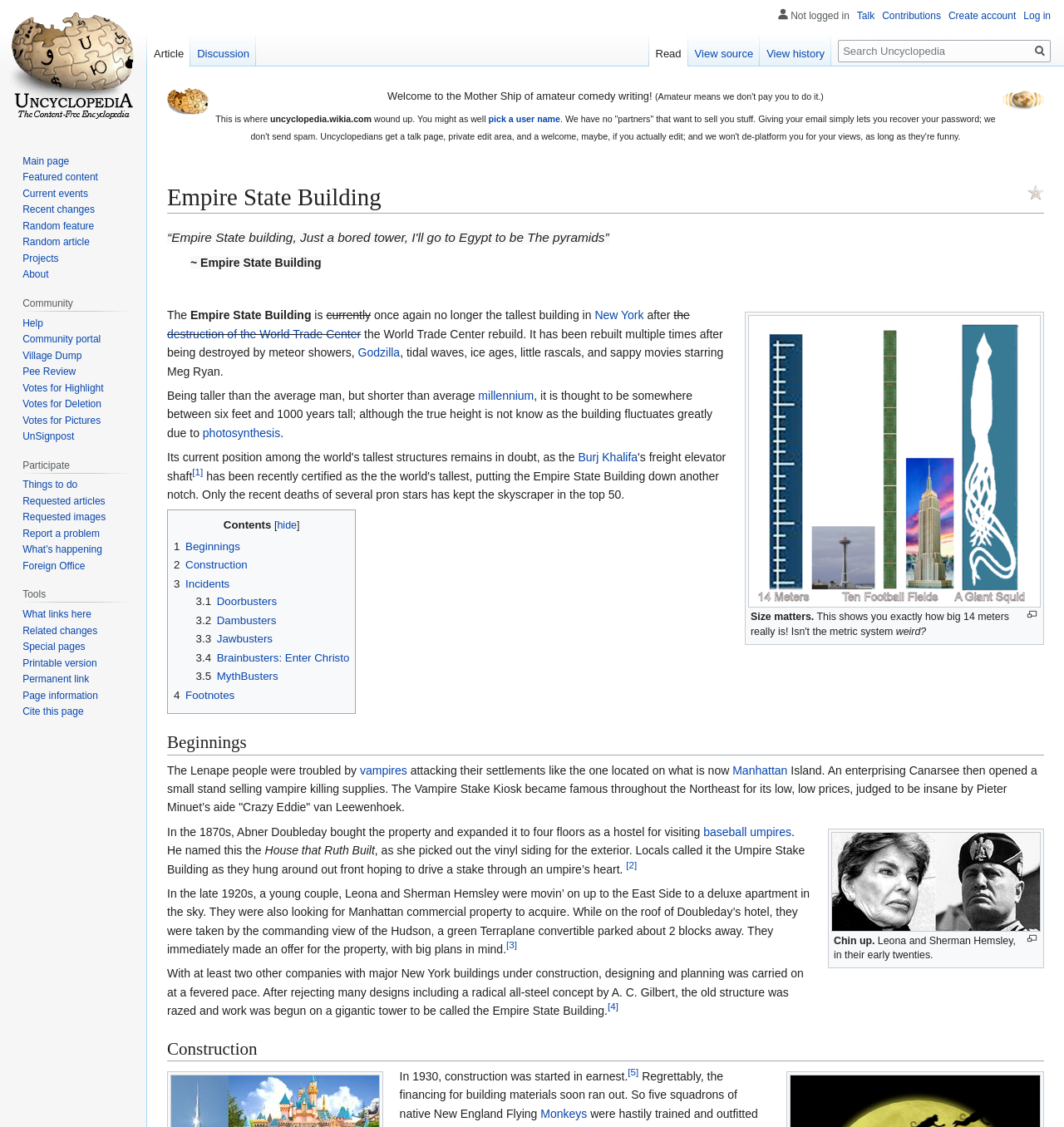Please provide the bounding box coordinates for the element that needs to be clicked to perform the following instruction: "Click the link to edit". The coordinates should be given as four float numbers between 0 and 1, i.e., [left, top, right, bottom].

[0.459, 0.101, 0.527, 0.11]